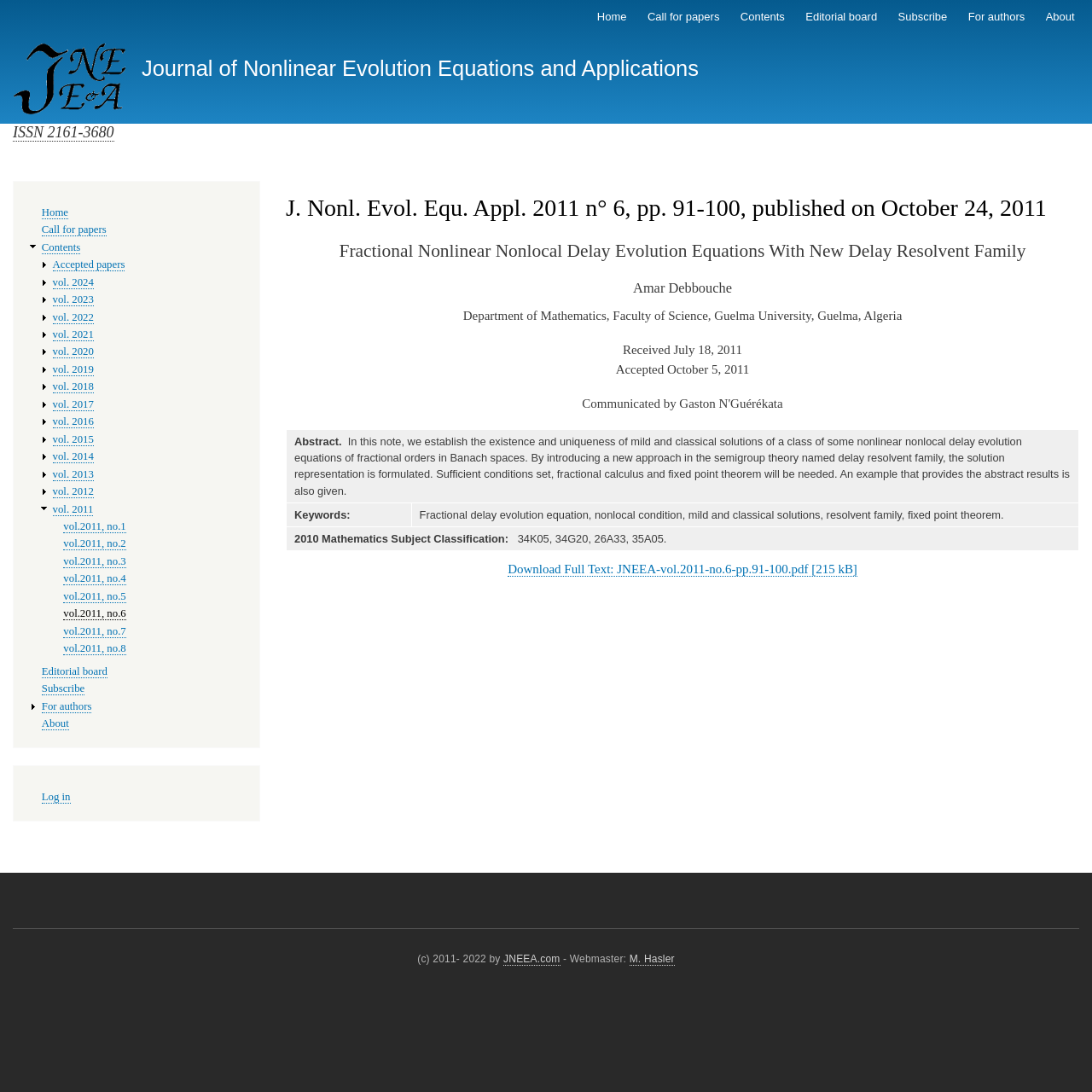Determine the bounding box coordinates of the region I should click to achieve the following instruction: "Download the full text of the article". Ensure the bounding box coordinates are four float numbers between 0 and 1, i.e., [left, top, right, bottom].

[0.465, 0.515, 0.785, 0.528]